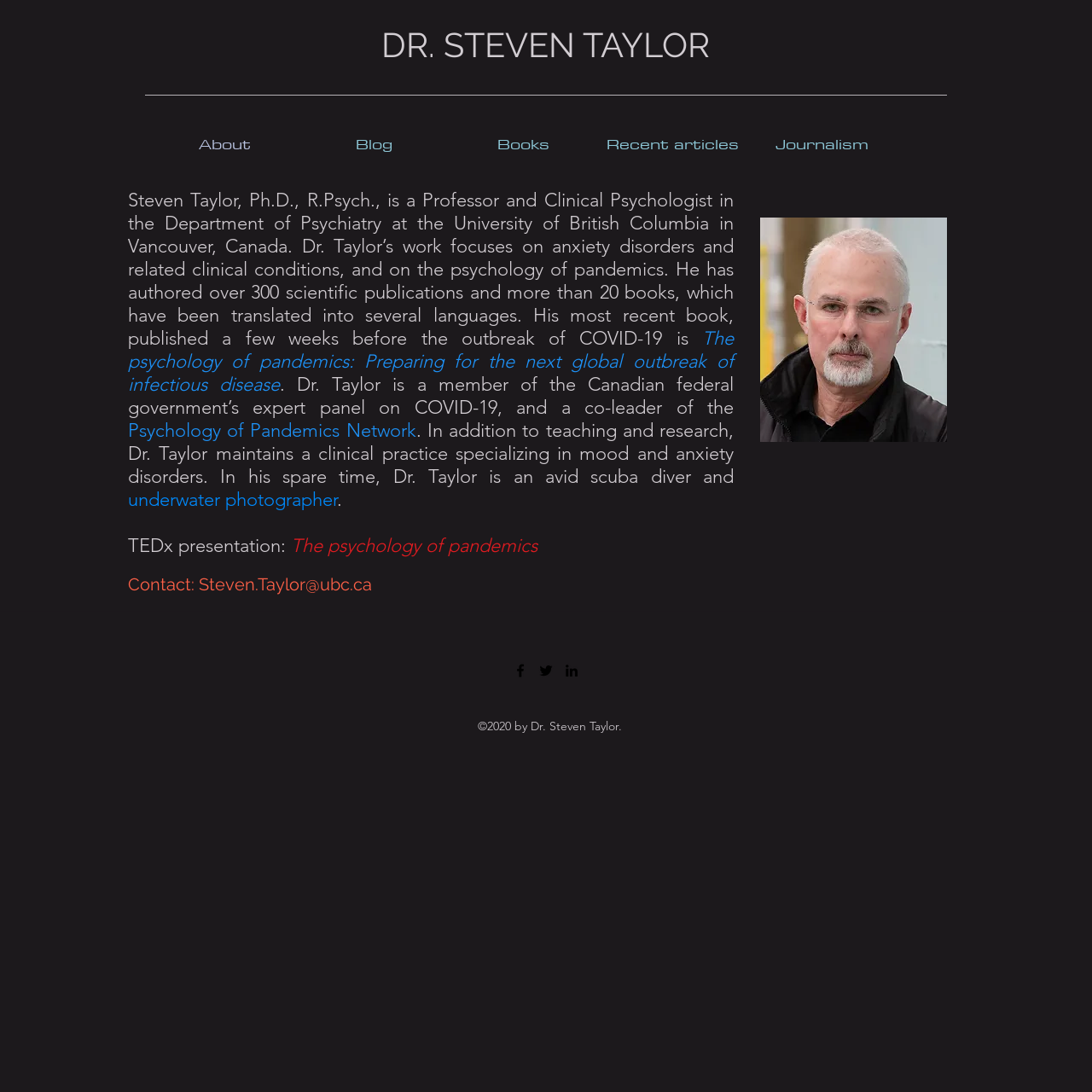Locate the bounding box coordinates of the area that needs to be clicked to fulfill the following instruction: "Click on the 'About' link". The coordinates should be in the format of four float numbers between 0 and 1, namely [left, top, right, bottom].

[0.137, 0.108, 0.274, 0.156]